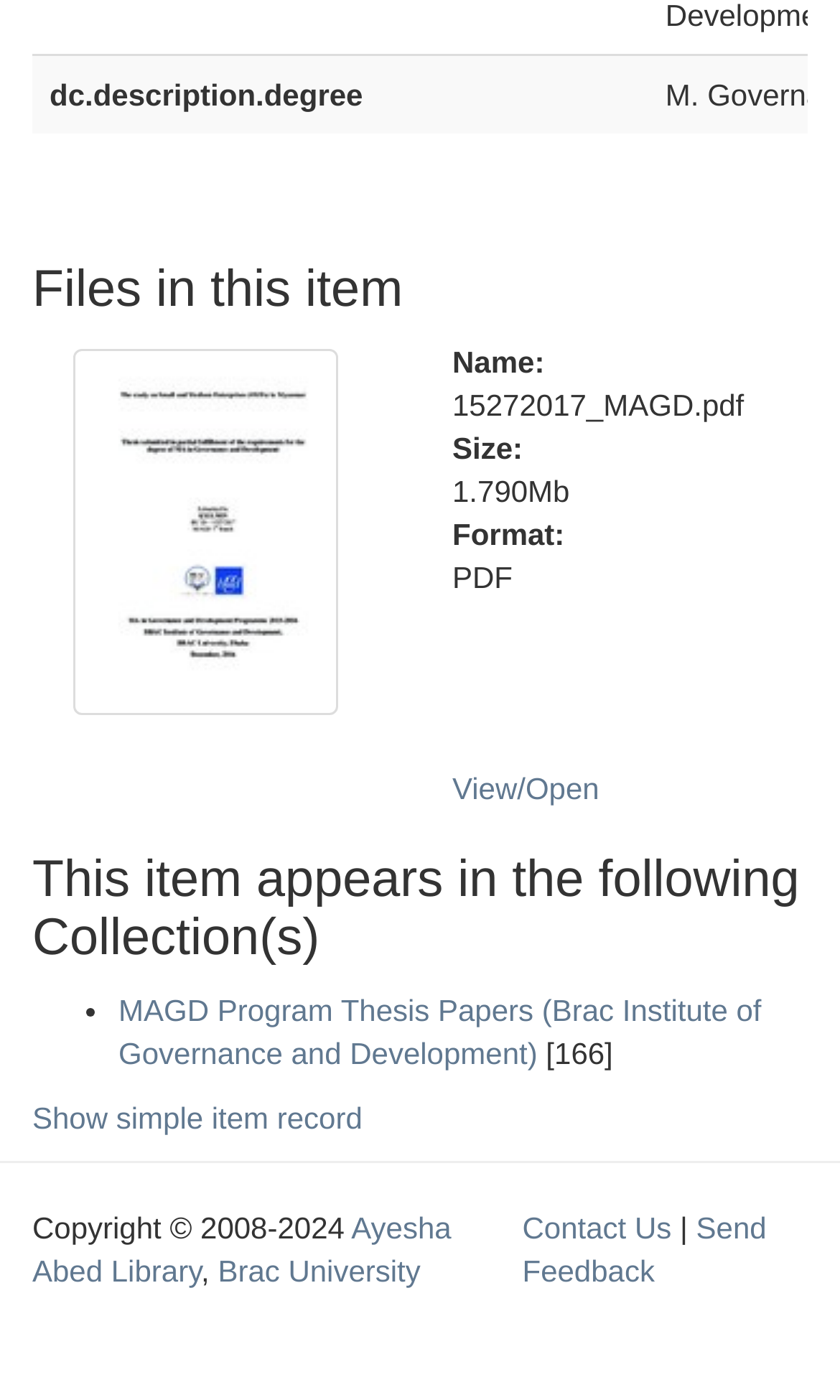What collection does this item appear in?
Please provide a single word or phrase answer based on the image.

MAGD Program Thesis Papers